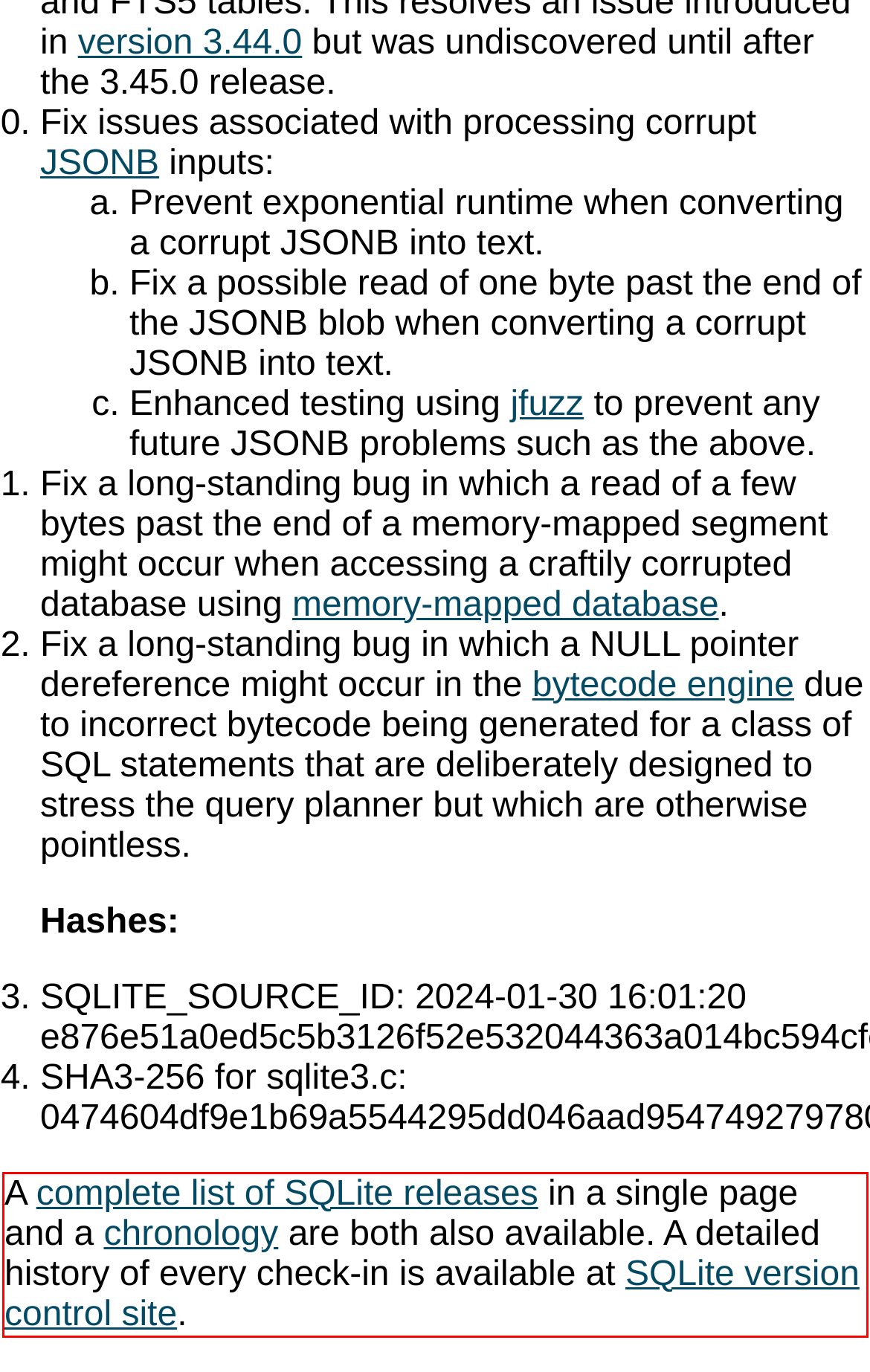You are provided with a screenshot of a webpage that includes a red bounding box. Extract and generate the text content found within the red bounding box.

A complete list of SQLite releases in a single page and a chronology are both also available. A detailed history of every check-in is available at SQLite version control site.